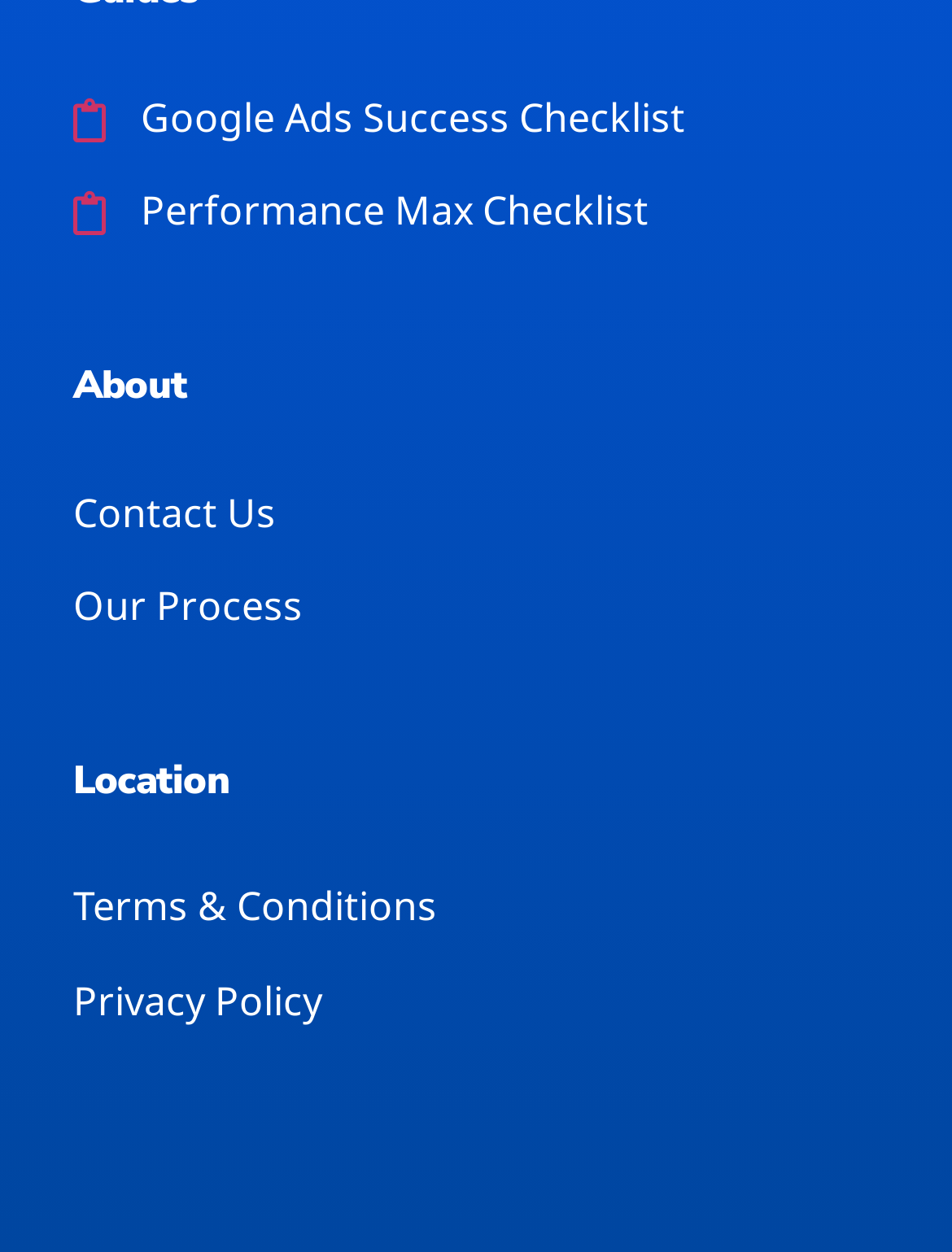Extract the bounding box coordinates for the described element: "Performance Max Checklist". The coordinates should be represented as four float numbers between 0 and 1: [left, top, right, bottom].

[0.077, 0.145, 0.923, 0.195]